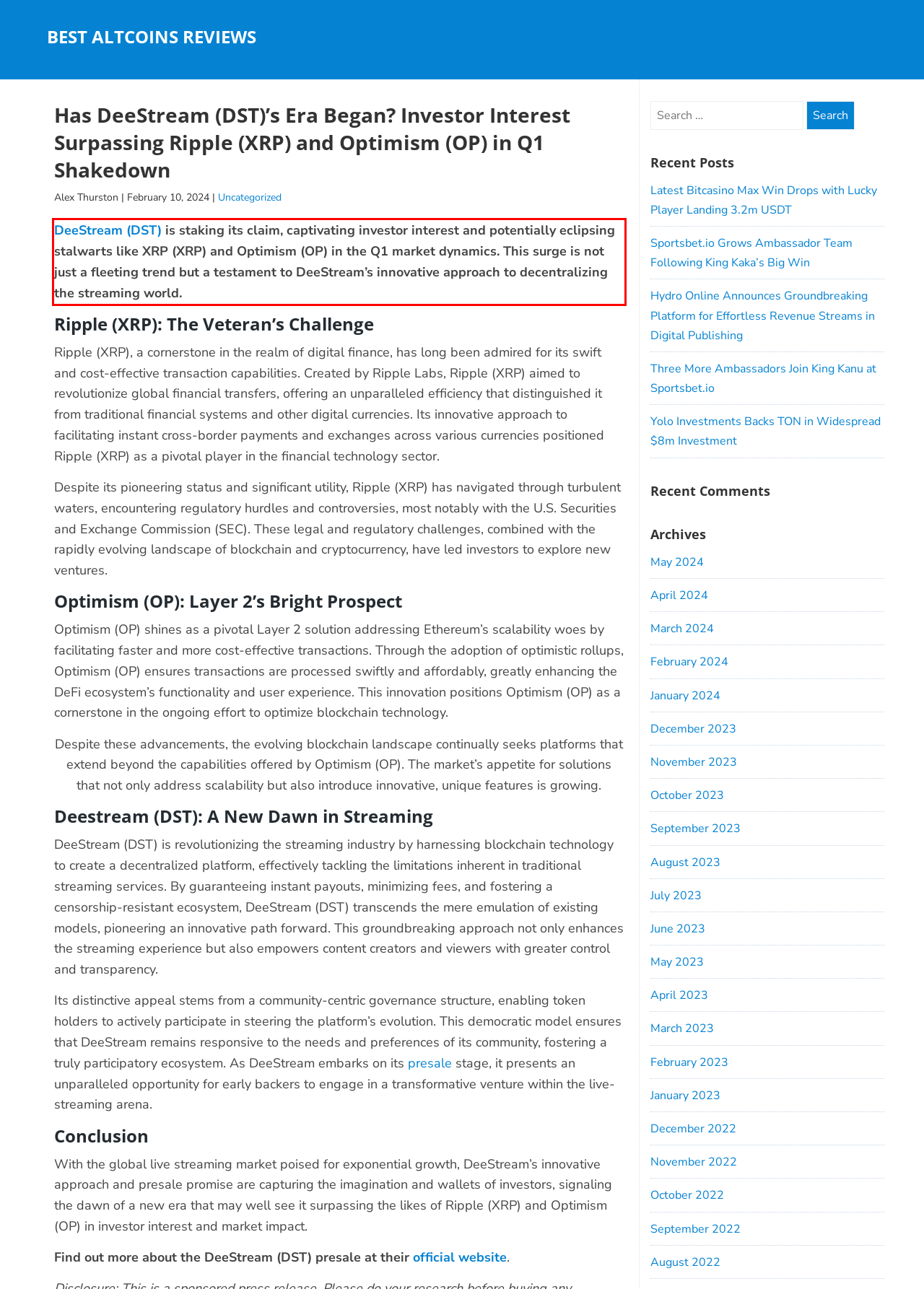In the screenshot of the webpage, find the red bounding box and perform OCR to obtain the text content restricted within this red bounding box.

DeeStream (DST) is staking its claim, captivating investor interest and potentially eclipsing stalwarts like XRP (XRP) and Optimism (OP) in the Q1 market dynamics. This surge is not just a fleeting trend but a testament to DeeStream’s innovative approach to decentralizing the streaming world.